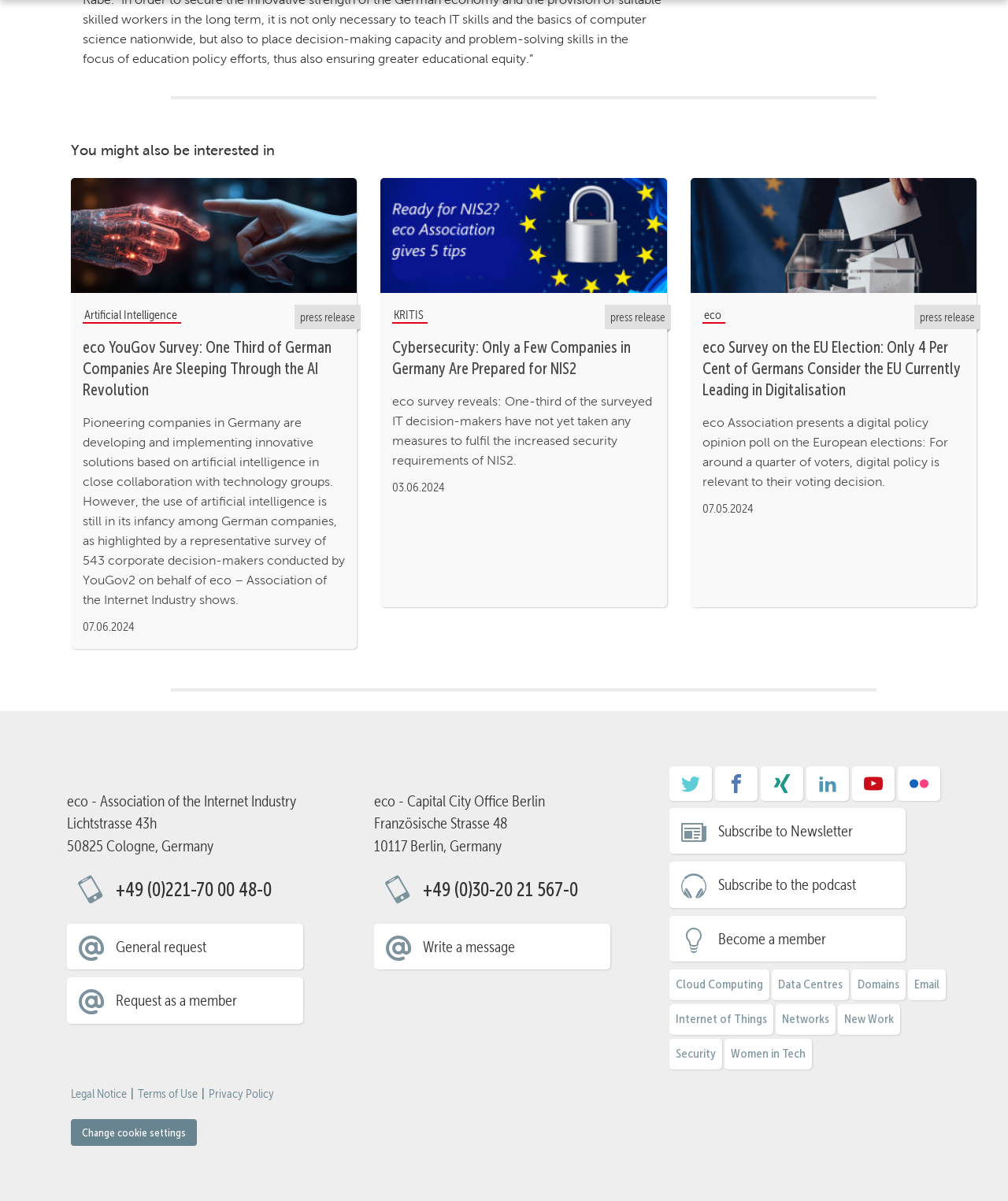Identify the bounding box coordinates of the section that should be clicked to achieve the task described: "Click on the link '42 Per Cent of Germans Still Sceptical Regarding the Benefits of Artificial Intelligence 3'".

[0.07, 0.19, 0.354, 0.201]